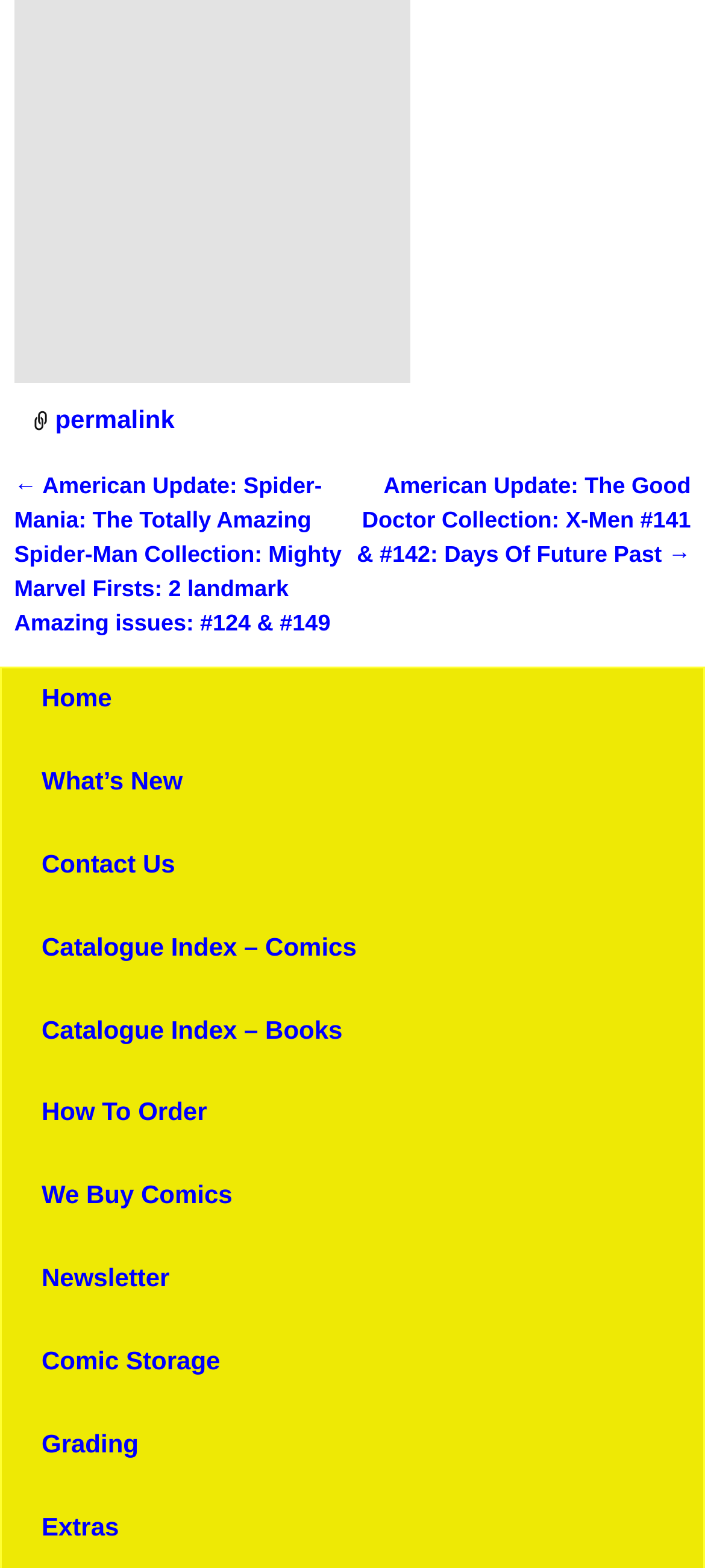How many navigation links are there in the footer section?
Please answer using one word or phrase, based on the screenshot.

12